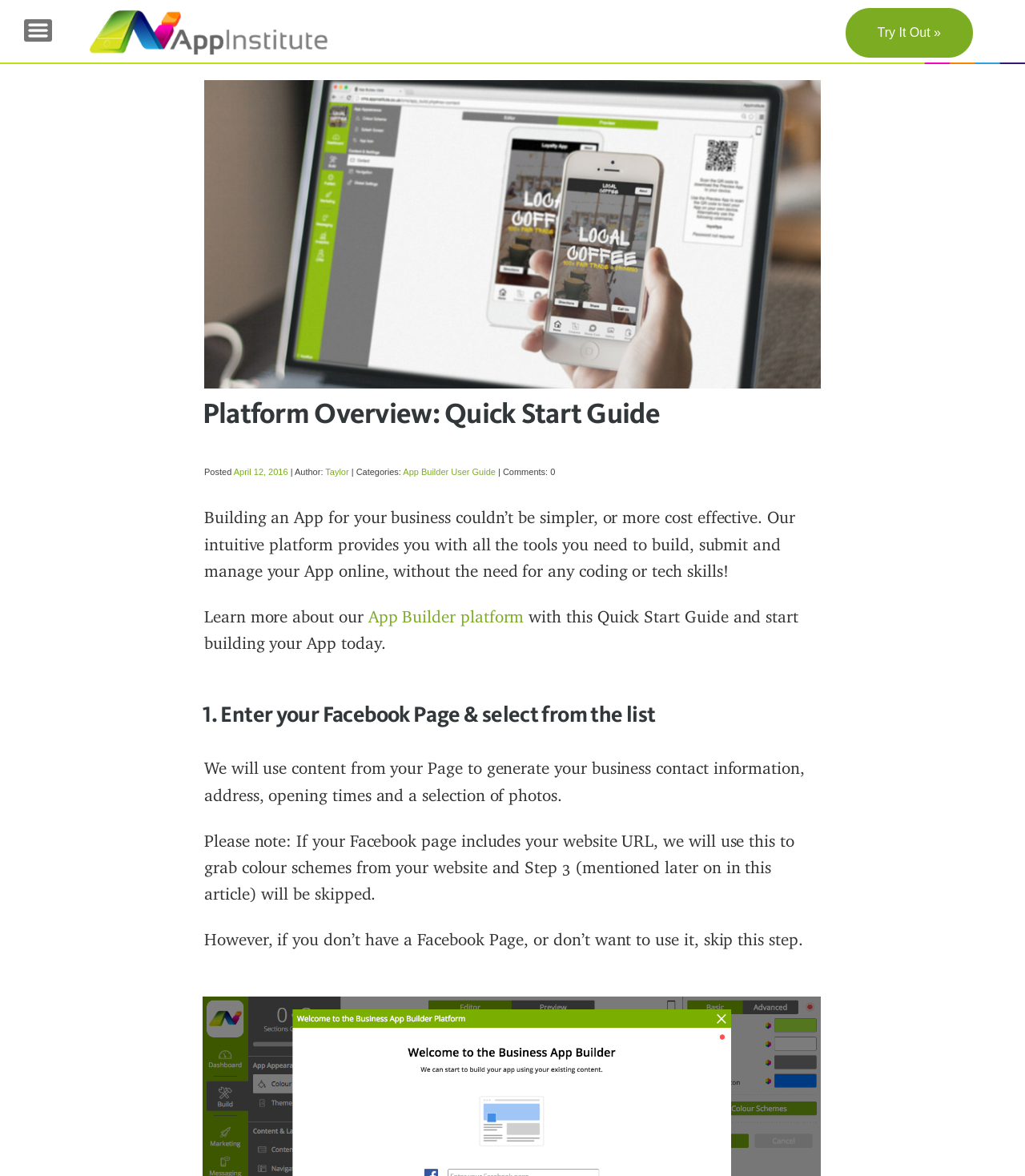Bounding box coordinates are specified in the format (top-left x, top-left y, bottom-right x, bottom-right y). All values are floating point numbers bounded between 0 and 1. Please provide the bounding box coordinate of the region this sentence describes: App Builder User Guide

[0.393, 0.397, 0.484, 0.406]